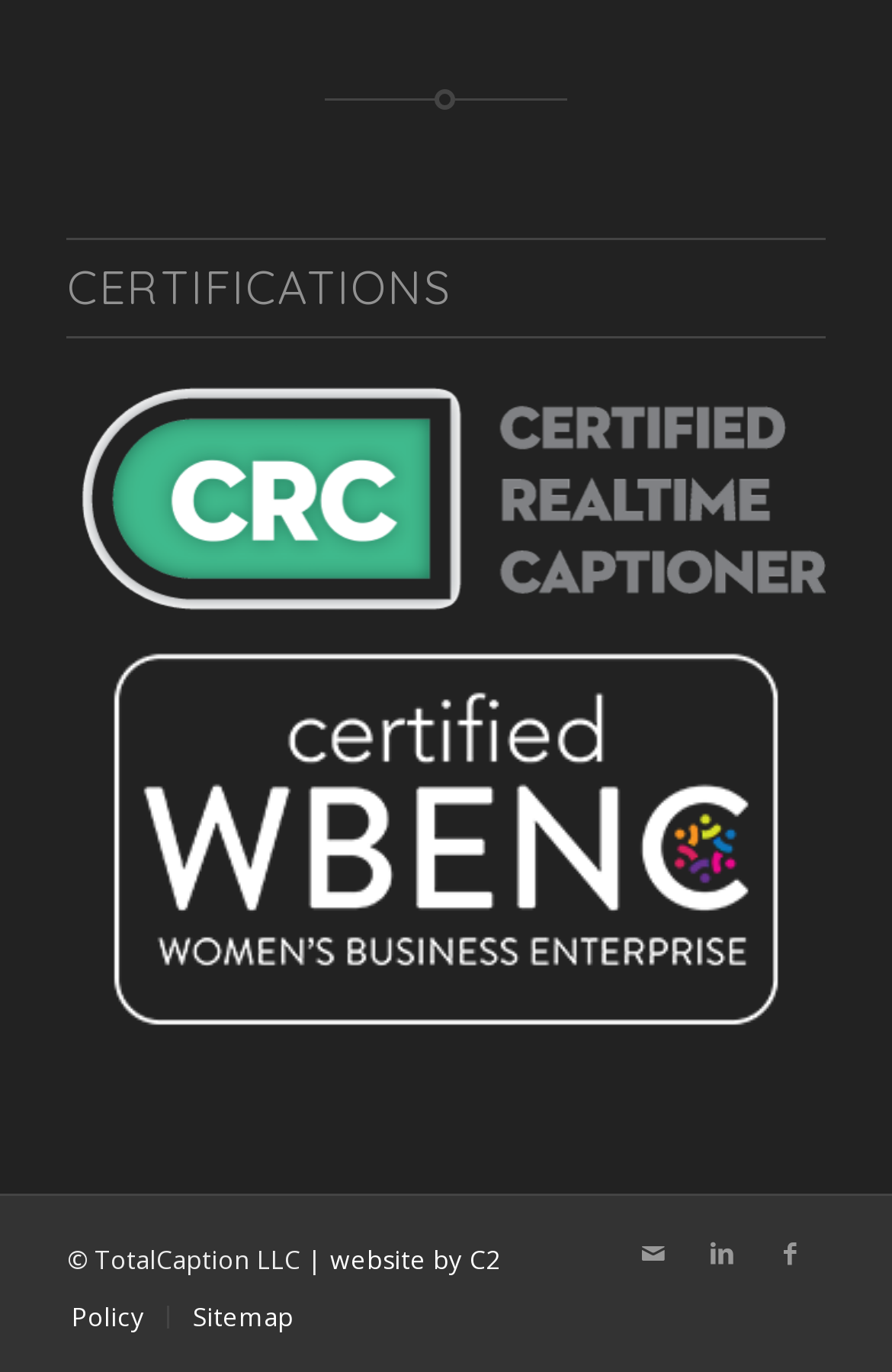Based on the element description website by C2, identify the bounding box coordinates for the UI element. The coordinates should be in the format (top-left x, top-left y, bottom-right x, bottom-right y) and within the 0 to 1 range.

[0.37, 0.906, 0.56, 0.931]